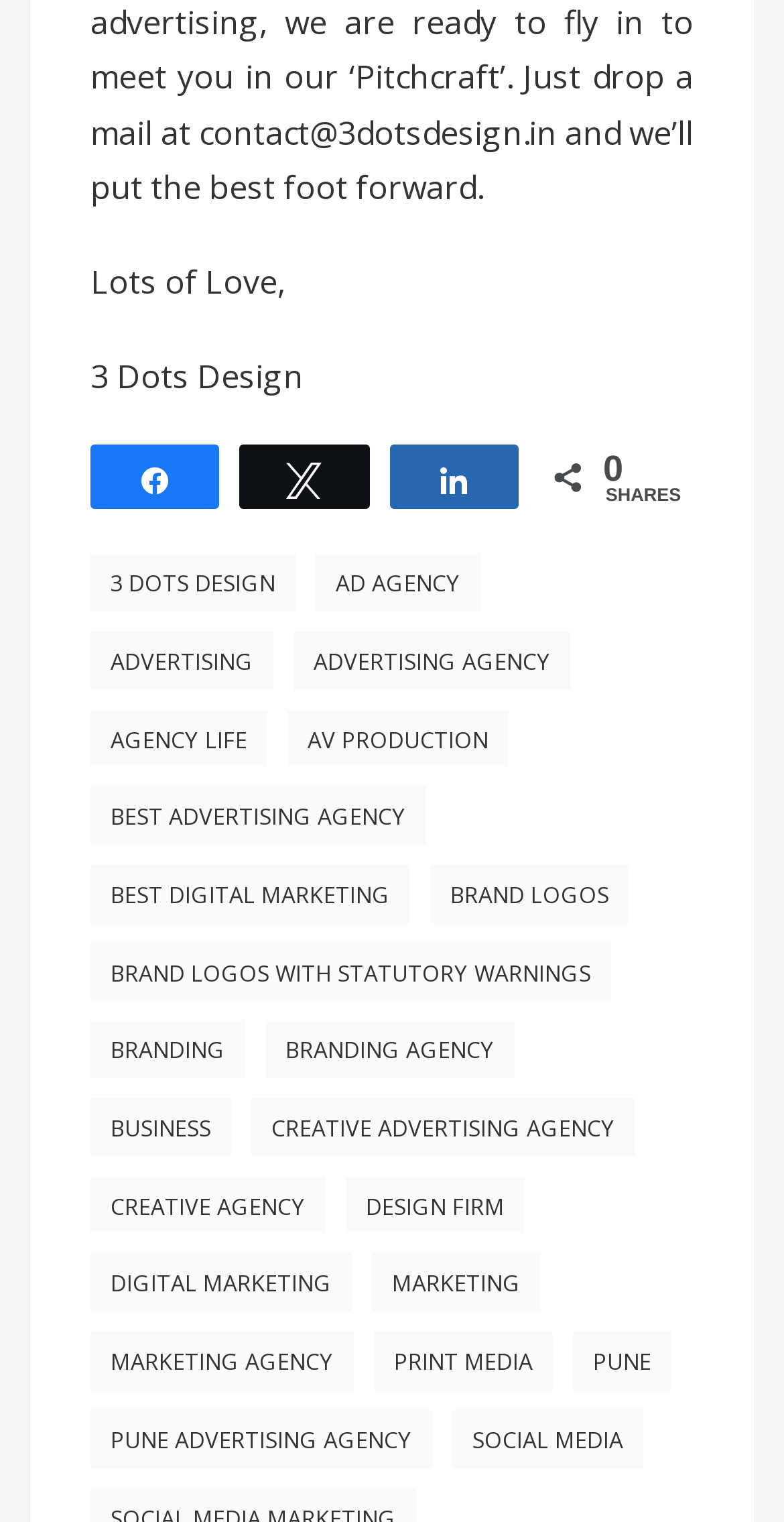Please specify the bounding box coordinates of the element that should be clicked to execute the given instruction: 'Share on Twitter'. Ensure the coordinates are four float numbers between 0 and 1, expressed as [left, top, right, bottom].

[0.309, 0.294, 0.468, 0.333]